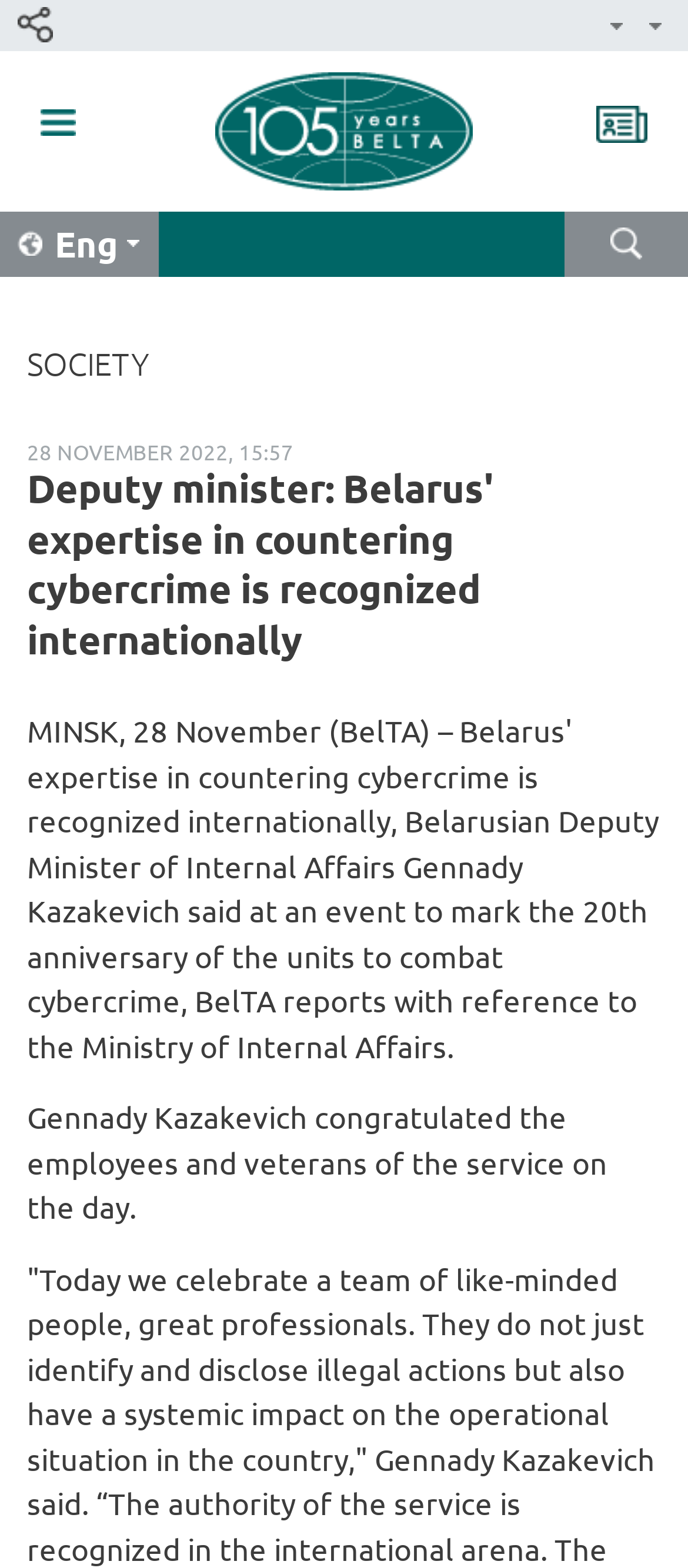Find the bounding box coordinates for the area that must be clicked to perform this action: "Click the 'Projects' link".

[0.874, 0.0, 0.905, 0.033]